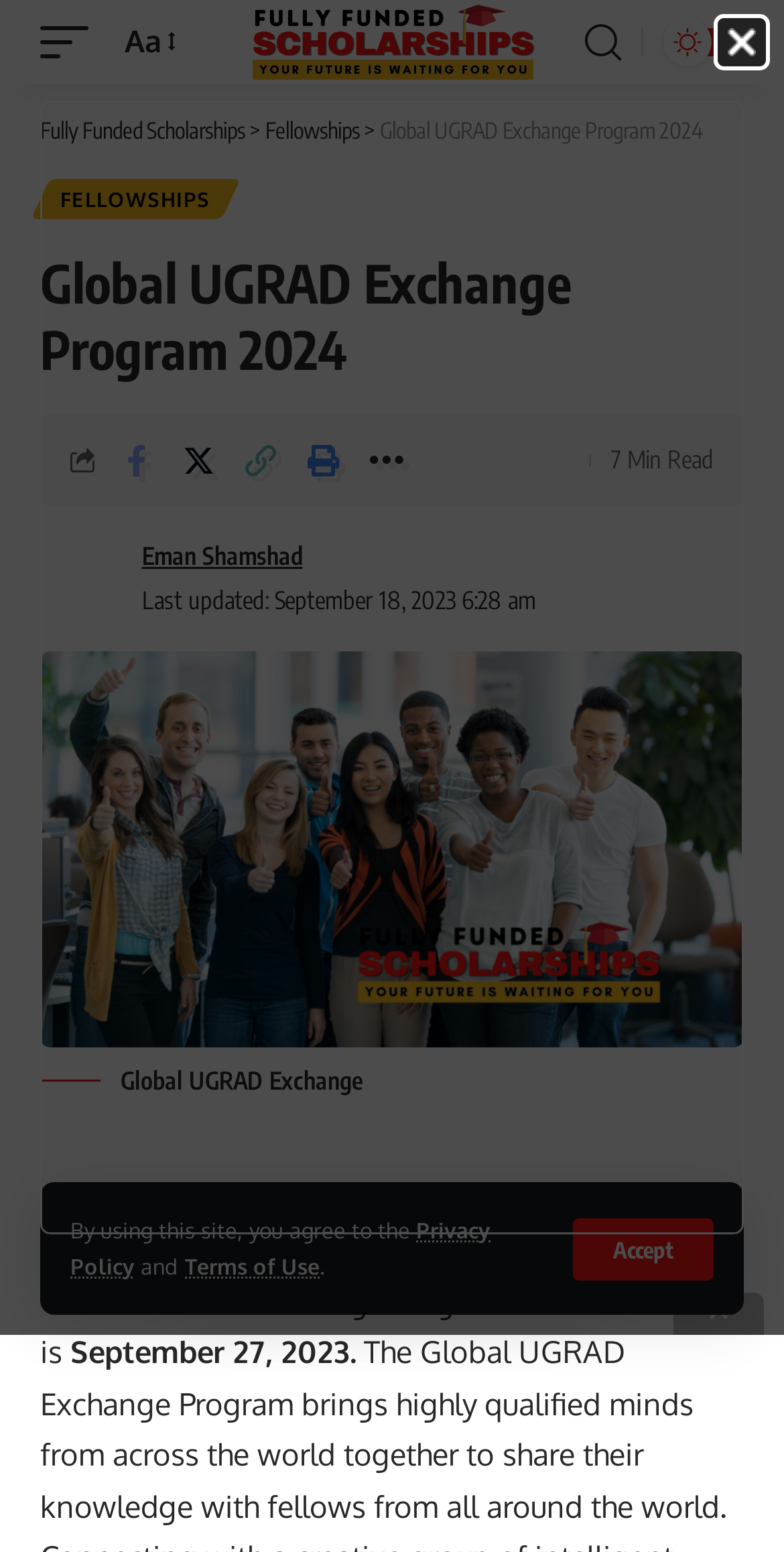Identify the main title of the webpage and generate its text content.

Global UGRAD Exchange Program 2024